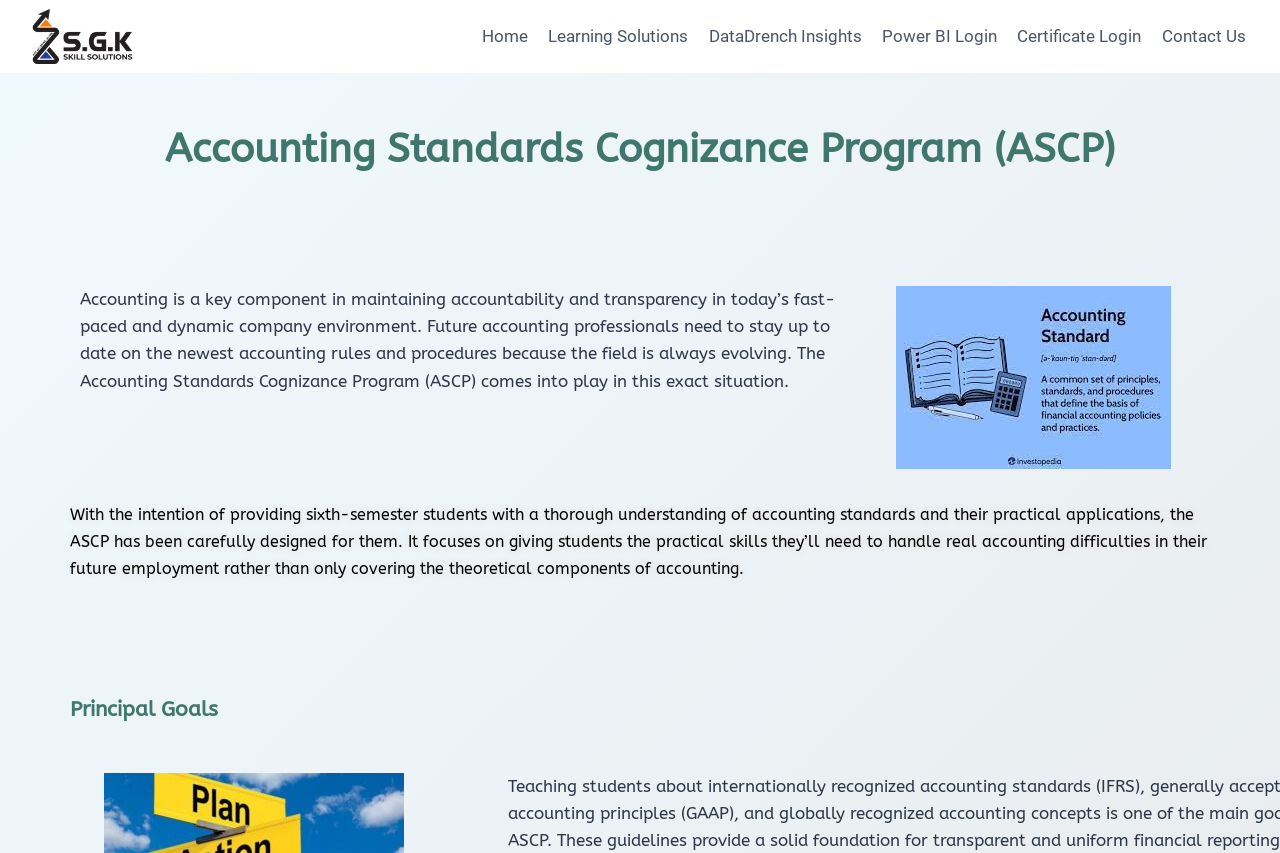Answer the question below in one word or phrase:
What is the primary navigation menu?

Home, Learning Solutions, etc.